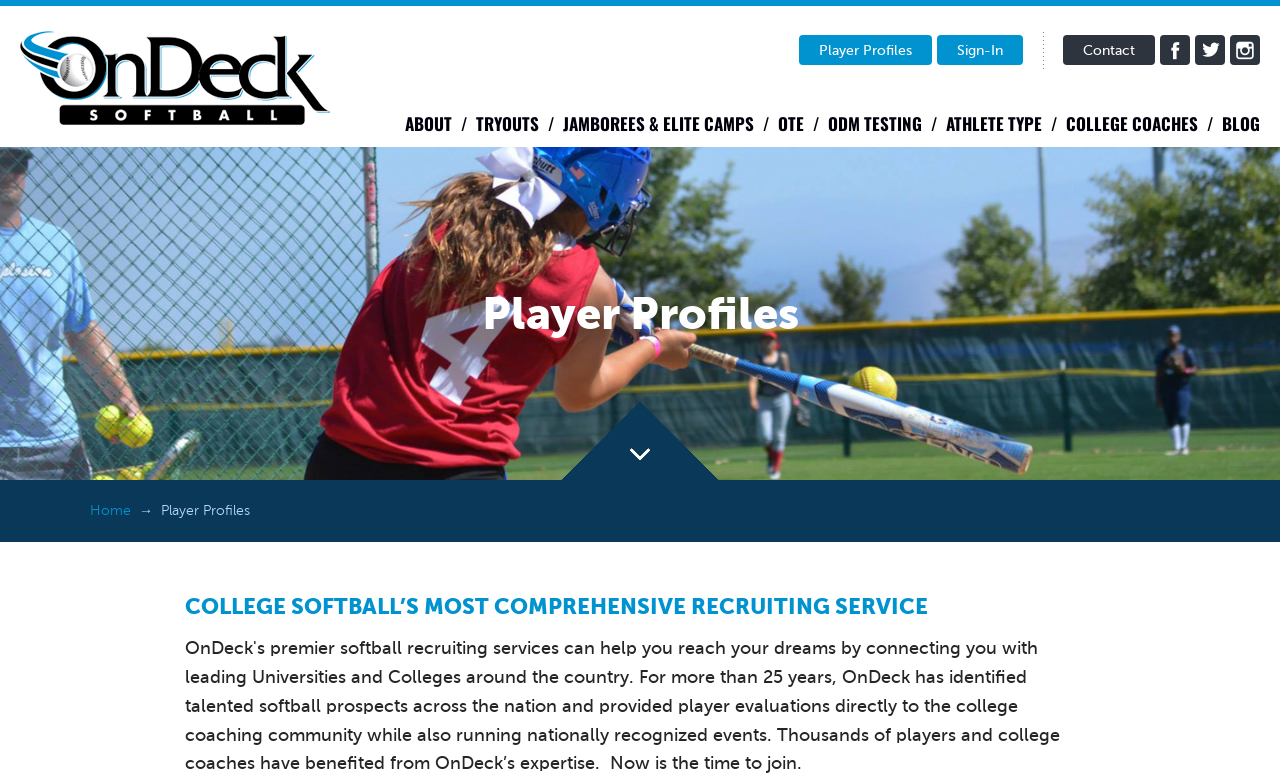Please identify the bounding box coordinates of the element I need to click to follow this instruction: "contact OnDeck Softball".

[0.83, 0.045, 0.902, 0.083]